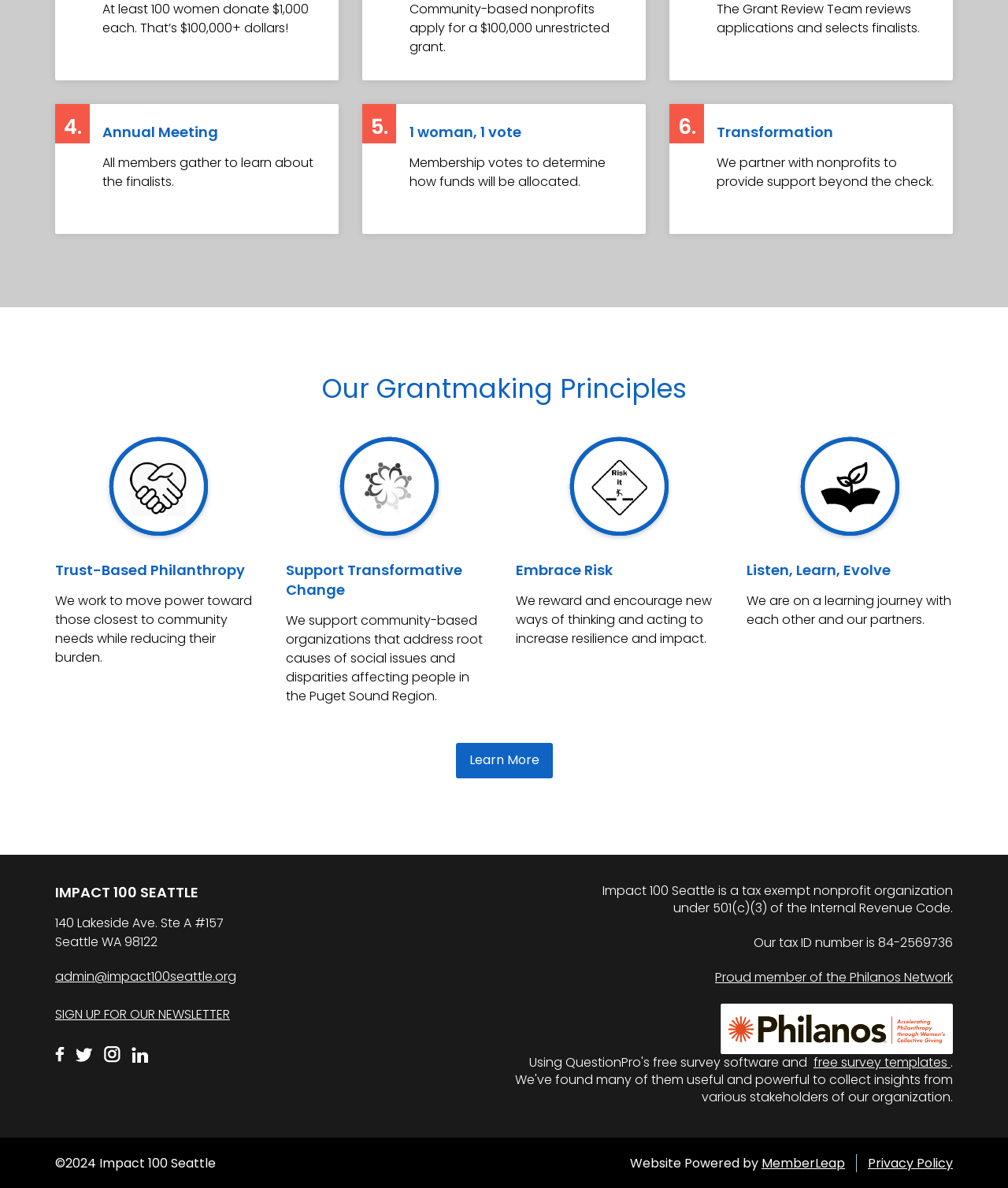Based on the provided description, "parent_node: Search aria-label="searchProd" name="searchValue"", find the bounding box of the corresponding UI element in the screenshot.

None